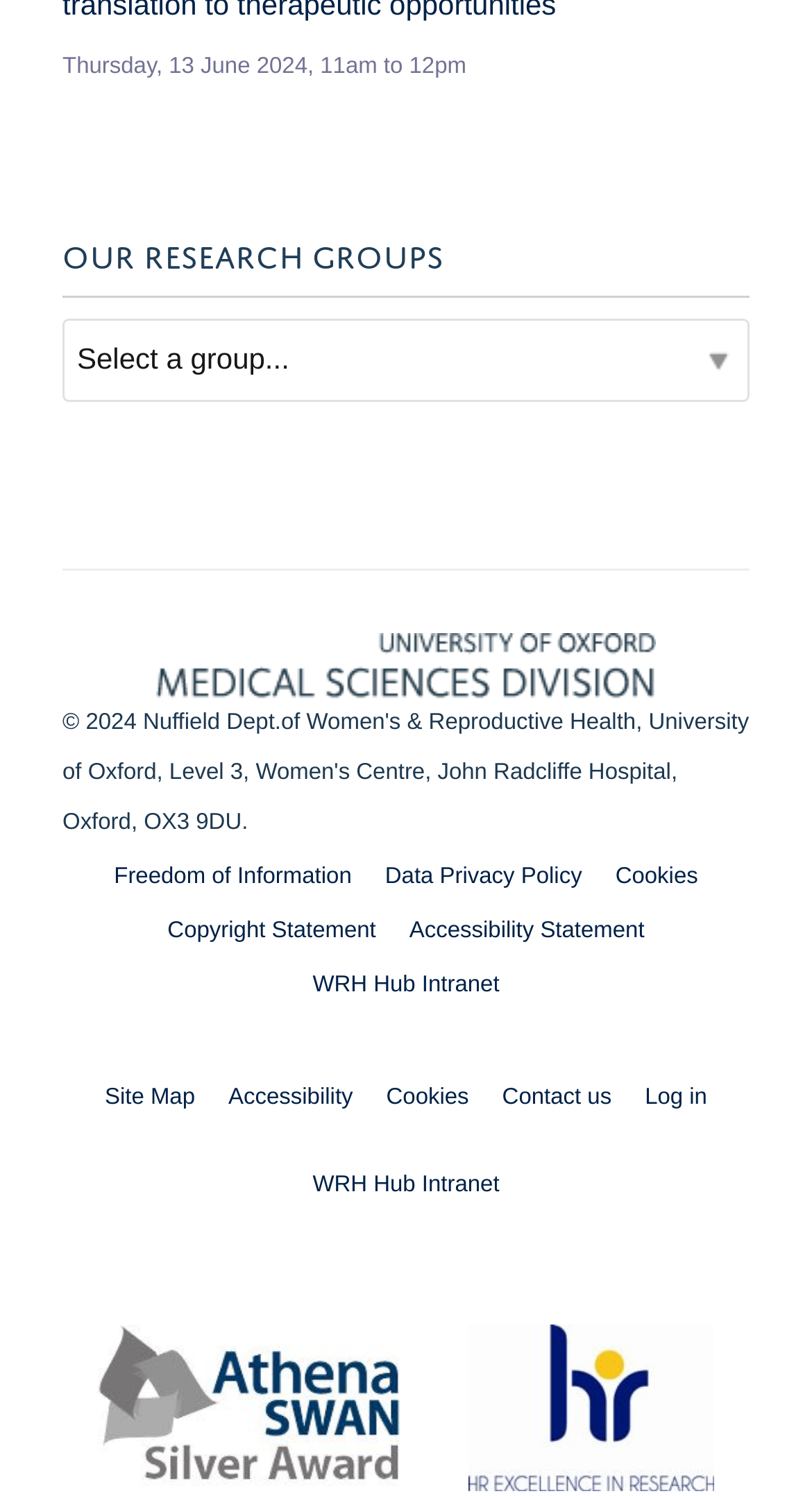What is the link to the 'Freedom of Information' page?
Based on the image, give a concise answer in the form of a single word or short phrase.

link 'Freedom of Information'